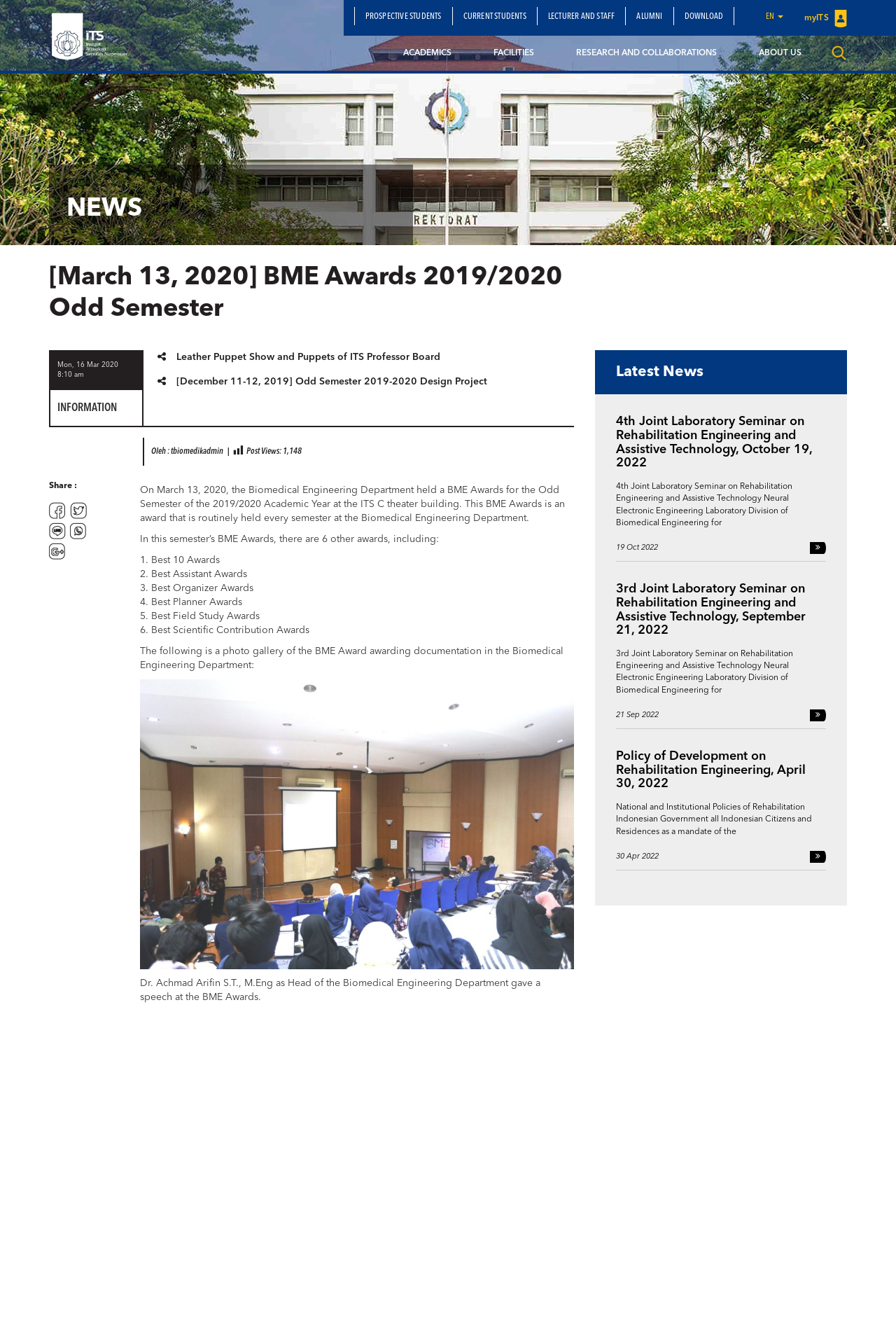Can you extract the primary headline text from the webpage?

[March 13, 2020] BME Awards 2019/2020 Odd Semester